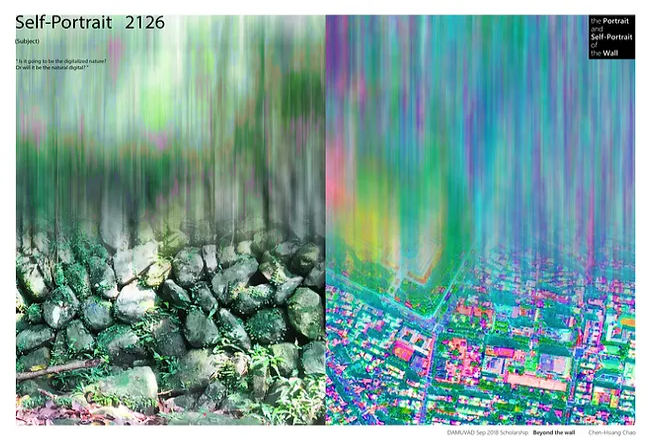Explain the image in a detailed and descriptive way.

This visually striking image titled "Self-Portrait 2126" features a dual composition that juxtaposes two contrasting halves. The left side presents a textured scene of rocks and greenery, evoking a sense of nature and grounding. In stark contrast, the right side plunges into a vibrant, abstract representation of a cityscape, characterized by a swirling blend of colors that creates a dreamlike effect. The text in the upper left corner poses thought-provoking questions about digital identity and reality, asking whether an upcoming shift will embrace or alter the essence of the self in a digitally dominated environment. The minimal text in the corner includes the artist's name, Chen-Hsiang Chao, and mentions a scholarship related to the artwork, hinting at deeper themes of self-reflection and the evolution of personal identity against the backdrop of technology.